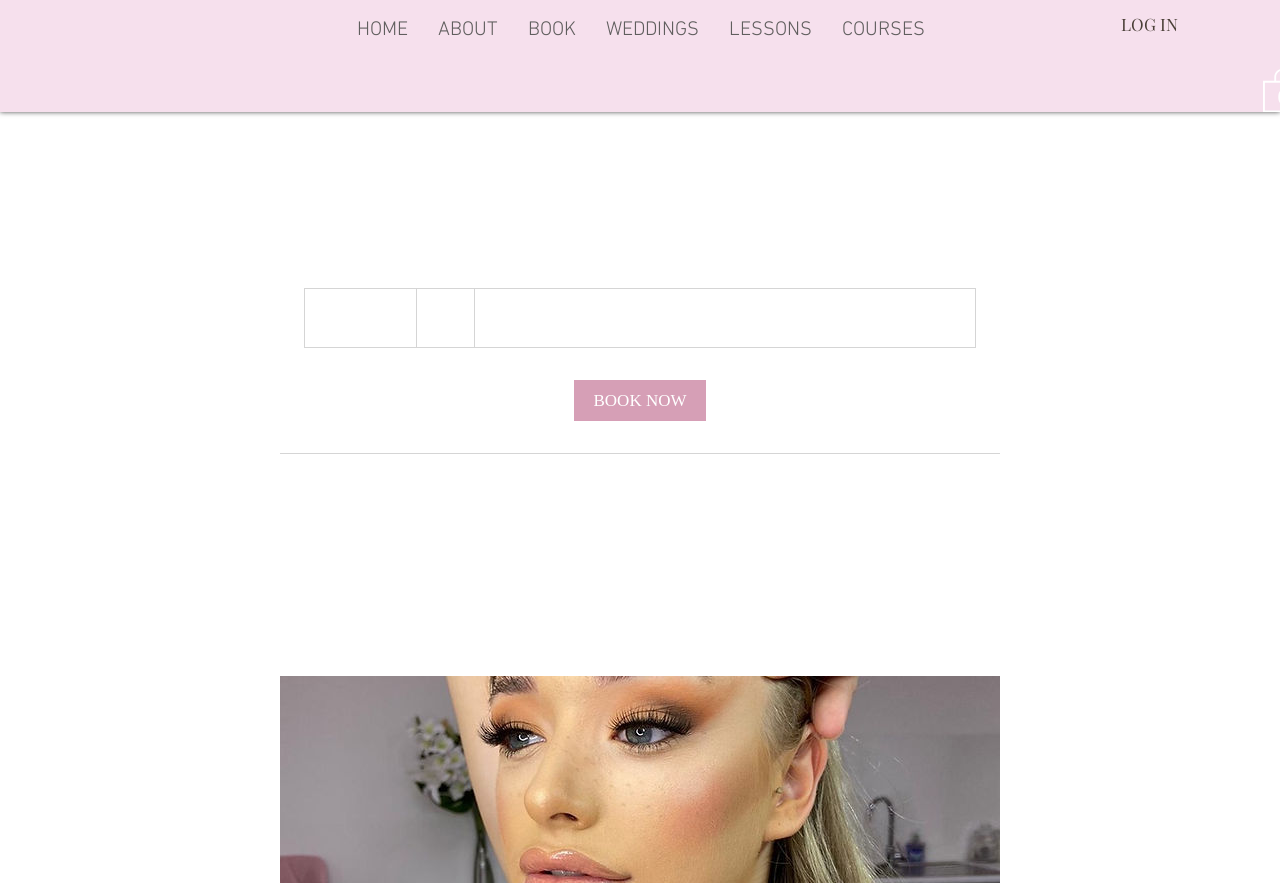Give a one-word or one-phrase response to the question: 
What is the original price of the prom trial?

£70